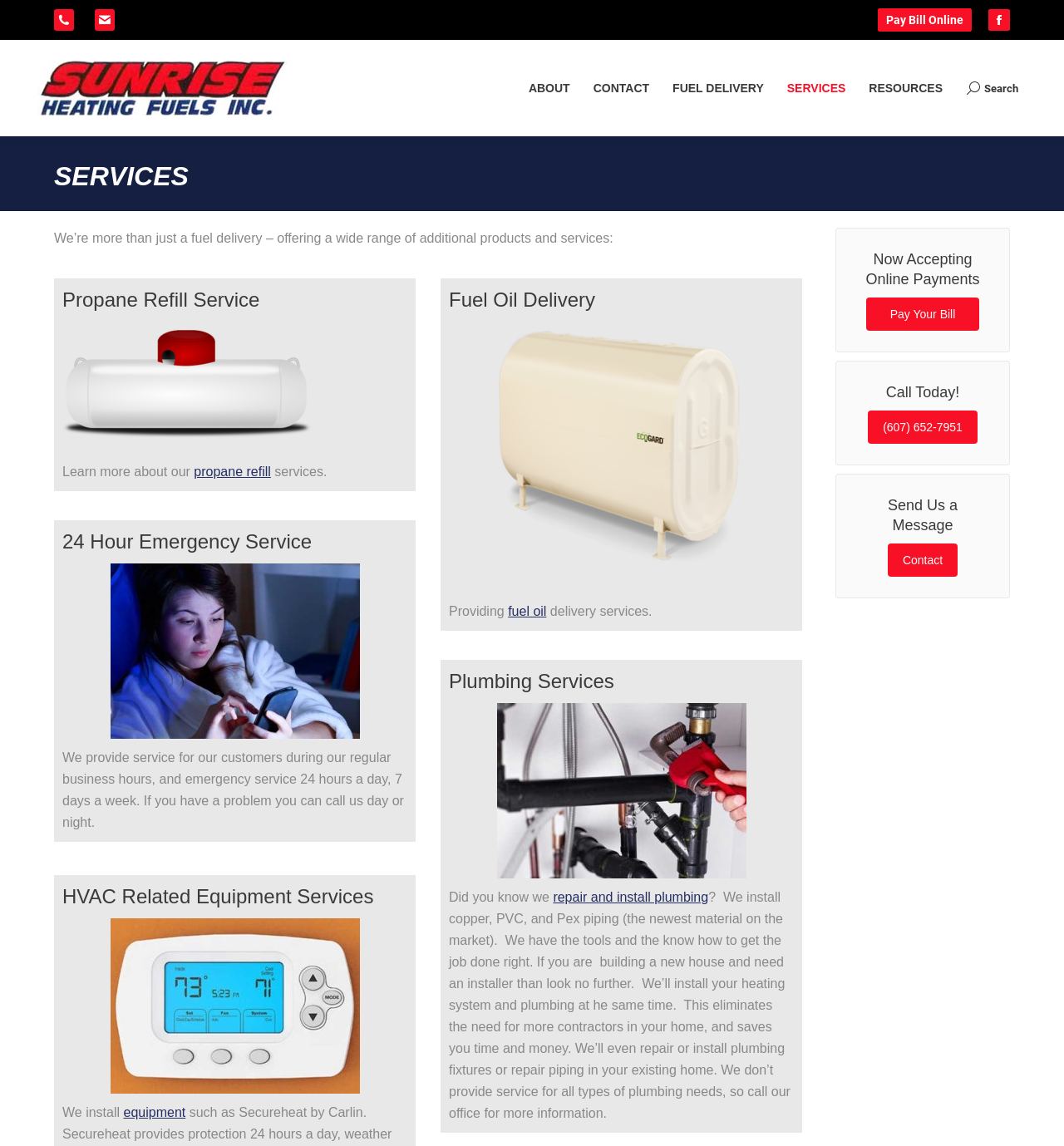Find the bounding box coordinates of the UI element according to this description: "Resources".

[0.814, 0.067, 0.889, 0.086]